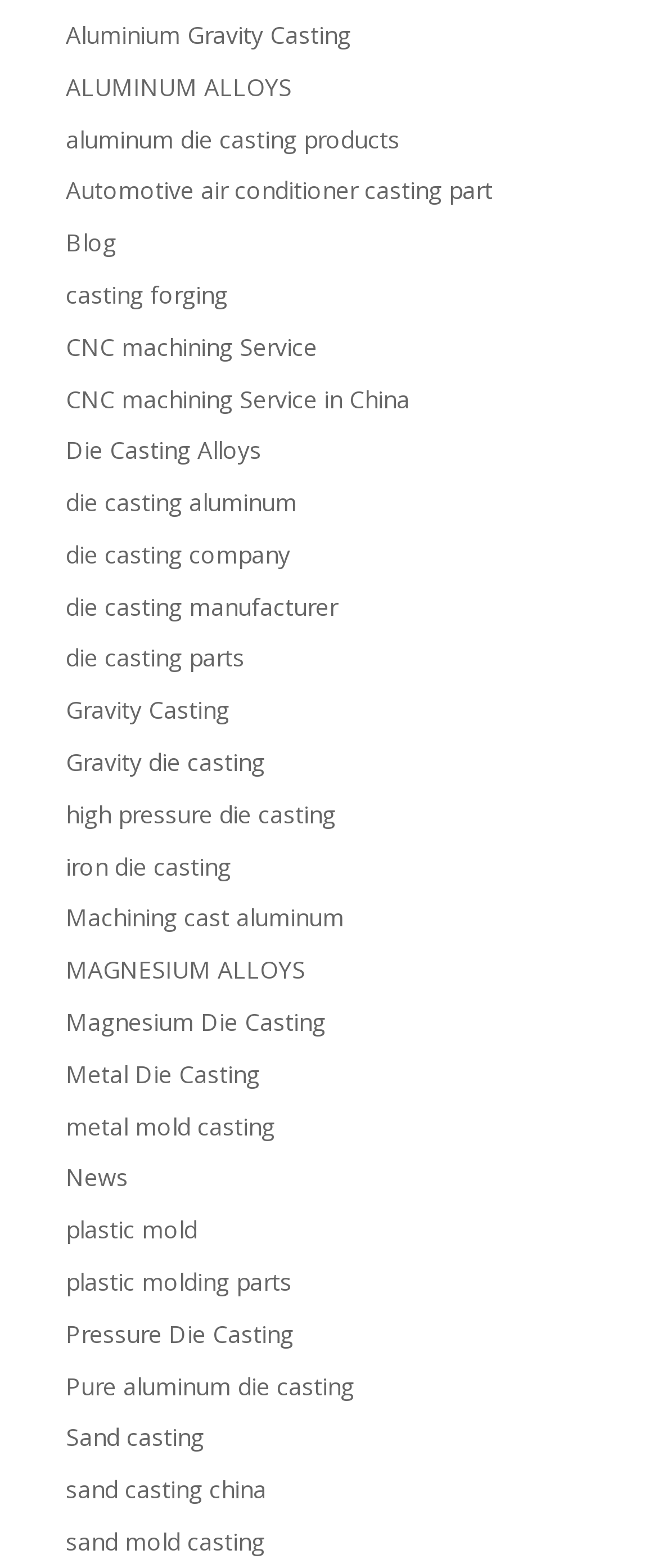Locate the coordinates of the bounding box for the clickable region that fulfills this instruction: "Read about Sand casting".

[0.1, 0.906, 0.31, 0.927]